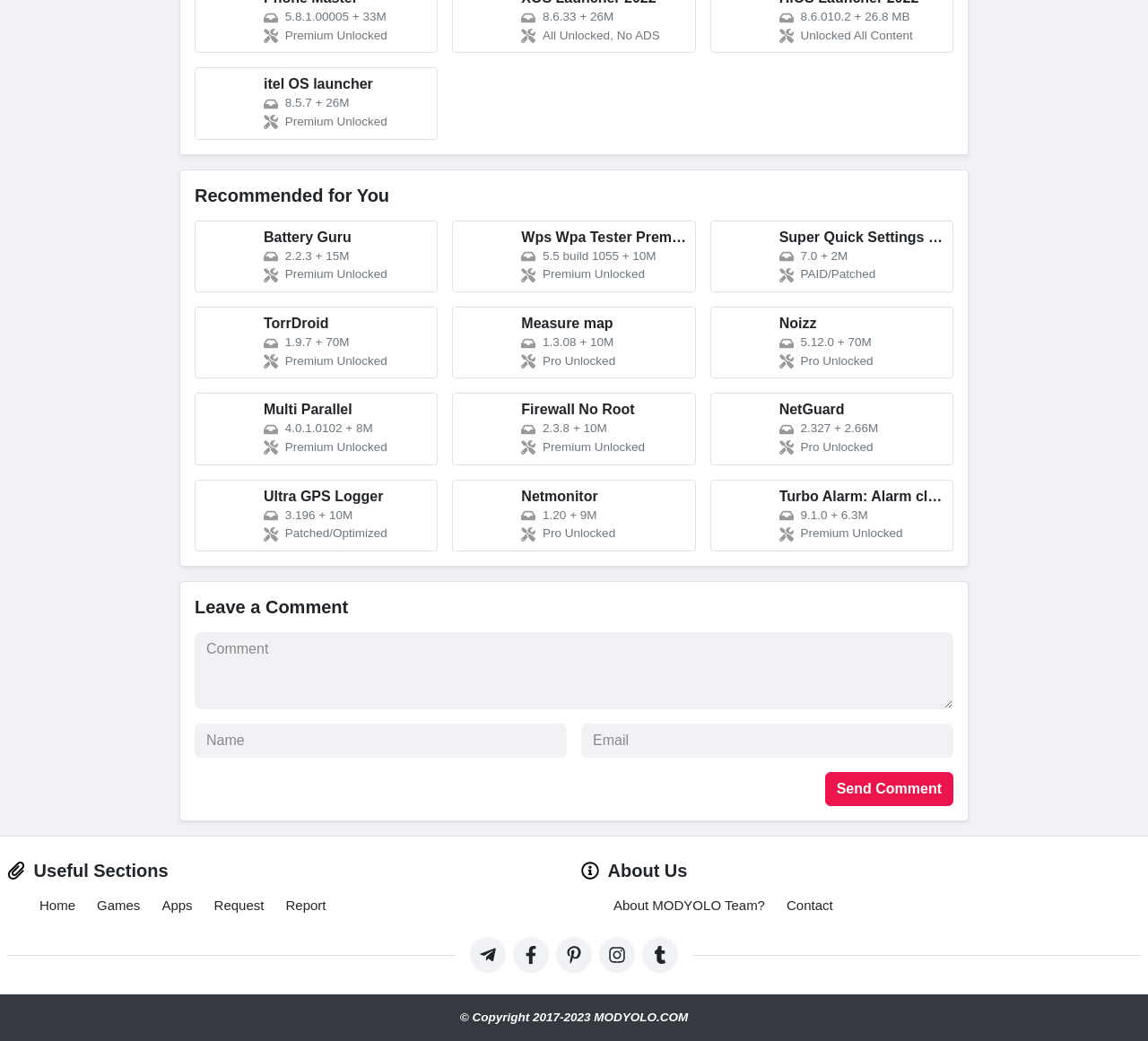Please locate the bounding box coordinates of the element that needs to be clicked to achieve the following instruction: "Click itel launcher itel OS launcher 8.5.7 + 26M Premium Unlocked". The coordinates should be four float numbers between 0 and 1, i.e., [left, top, right, bottom].

[0.17, 0.065, 0.382, 0.134]